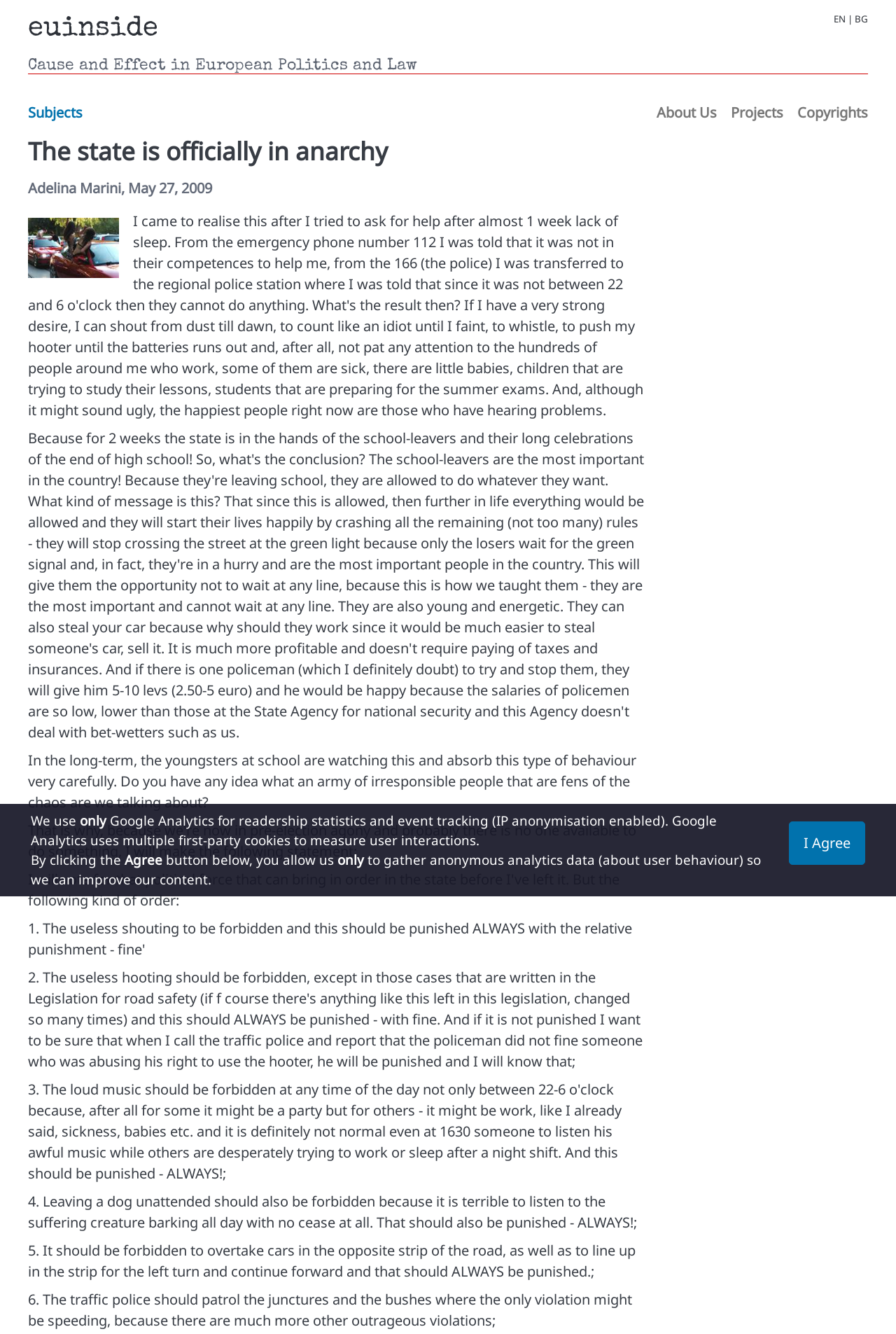Indicate the bounding box coordinates of the clickable region to achieve the following instruction: "Click the 'I Agree' button."

[0.88, 0.616, 0.966, 0.648]